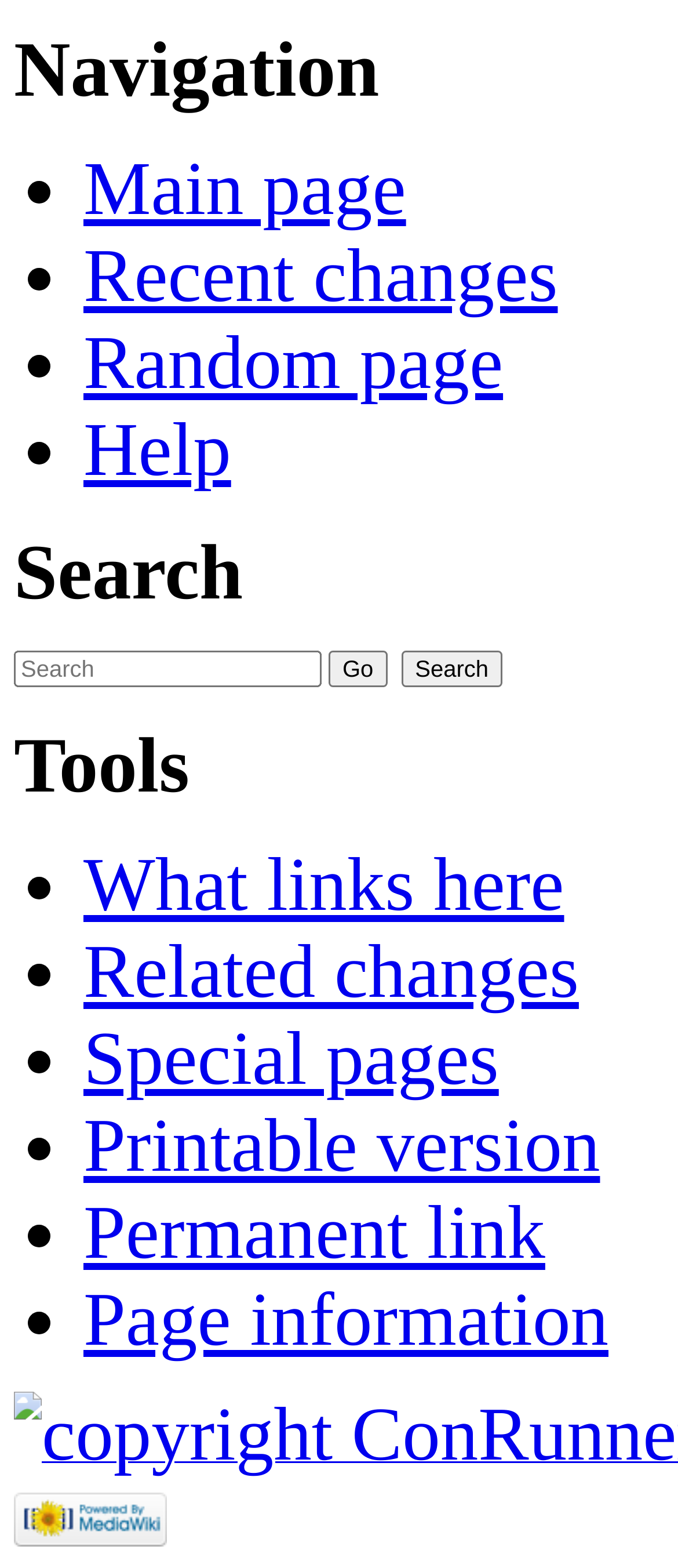Locate the bounding box coordinates of the element that should be clicked to fulfill the instruction: "Search for something".

[0.021, 0.415, 0.474, 0.438]